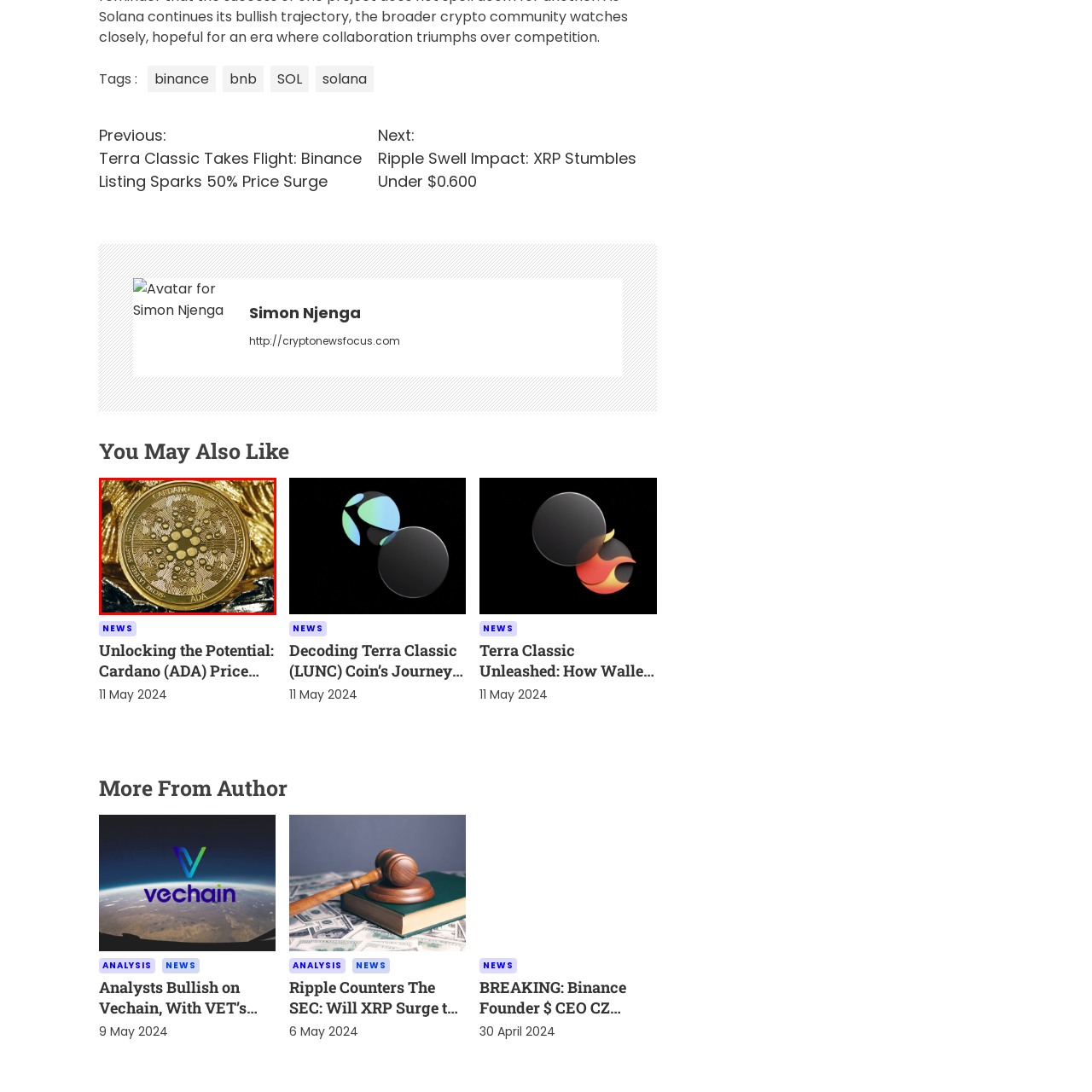What is the ticker symbol of the currency?
Take a close look at the image highlighted by the red bounding box and answer the question thoroughly based on the details you see.

The image features the words 'ADA' elegantly inscribed, which is the ticker symbol of the Cardano currency, alongside the currency's name 'CARDANO'.